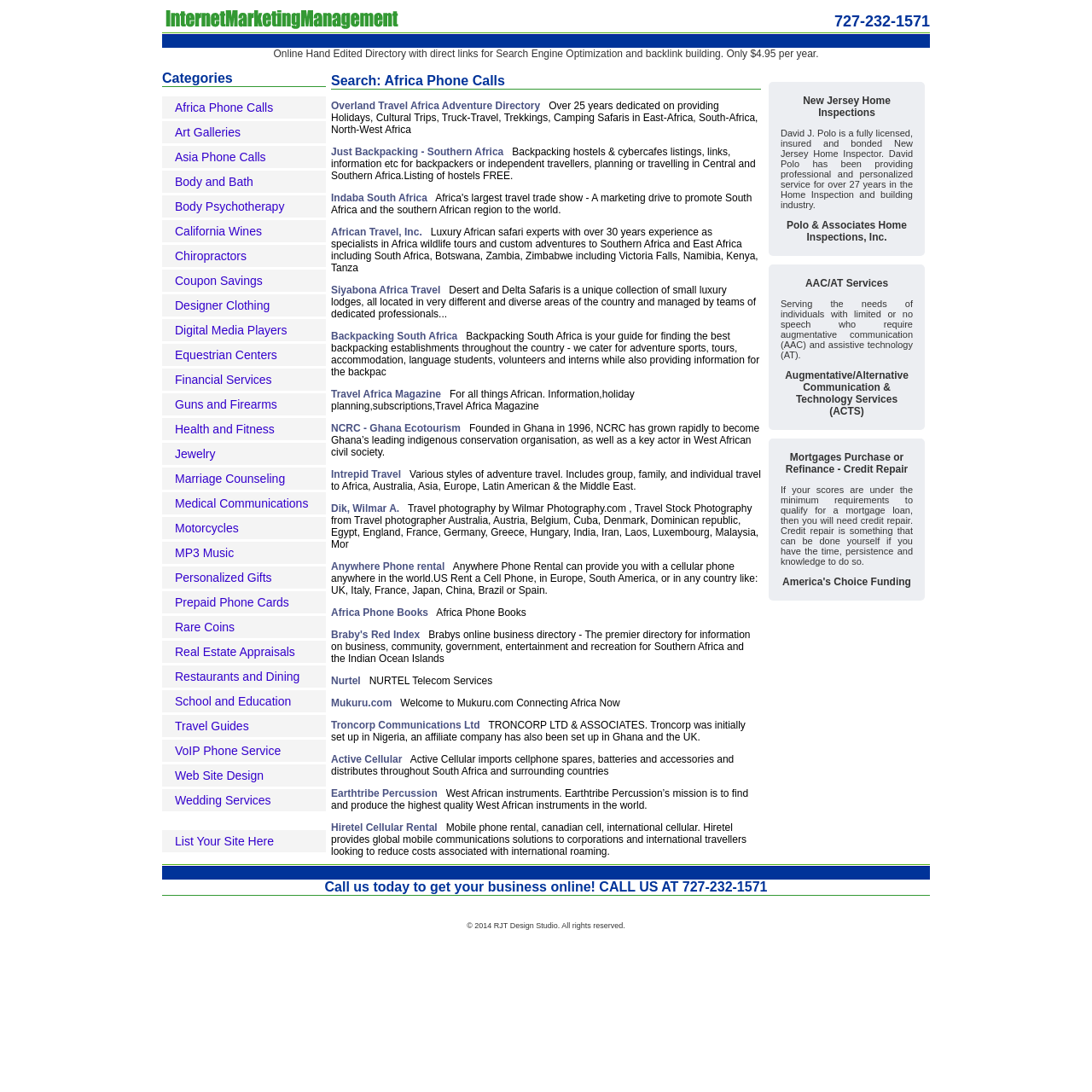What is the purpose of the 'List Your Site Here' link?
Answer the question with a single word or phrase derived from the image.

To list a website